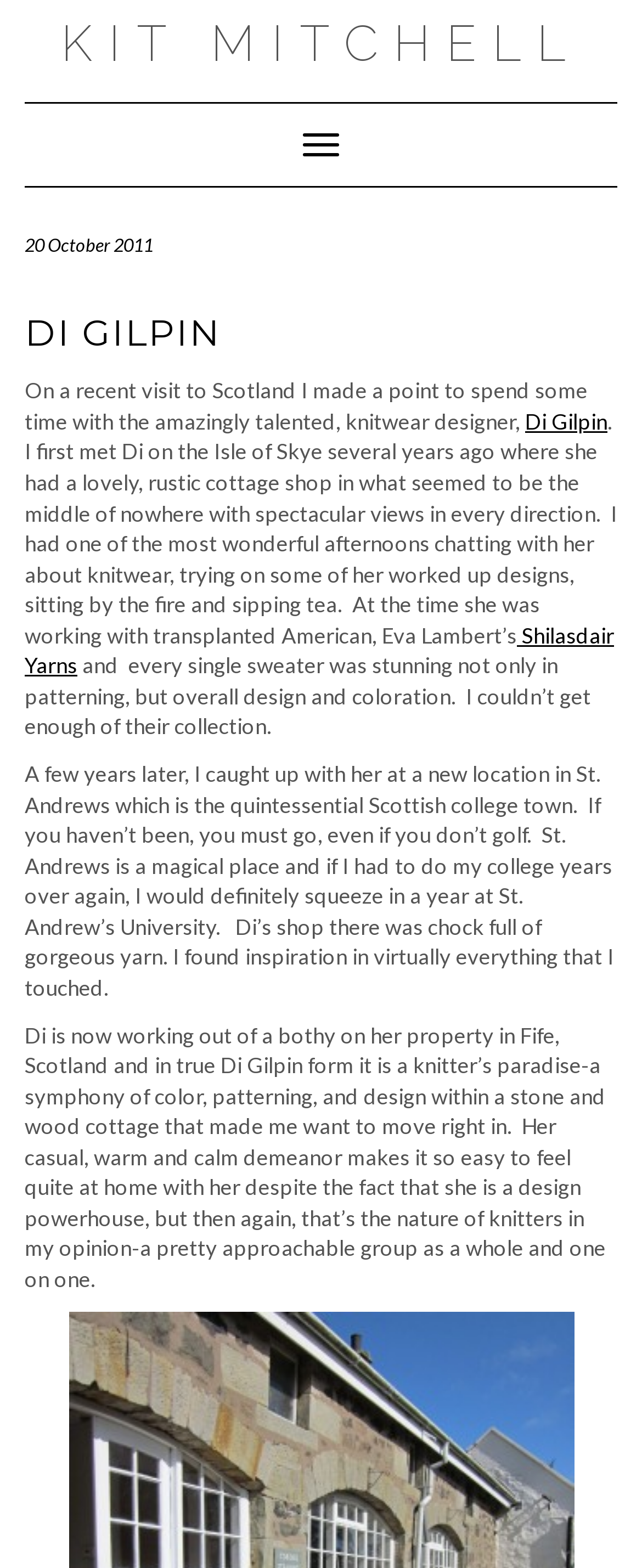What is the date mentioned in the article?
Examine the screenshot and reply with a single word or phrase.

20 October 2011